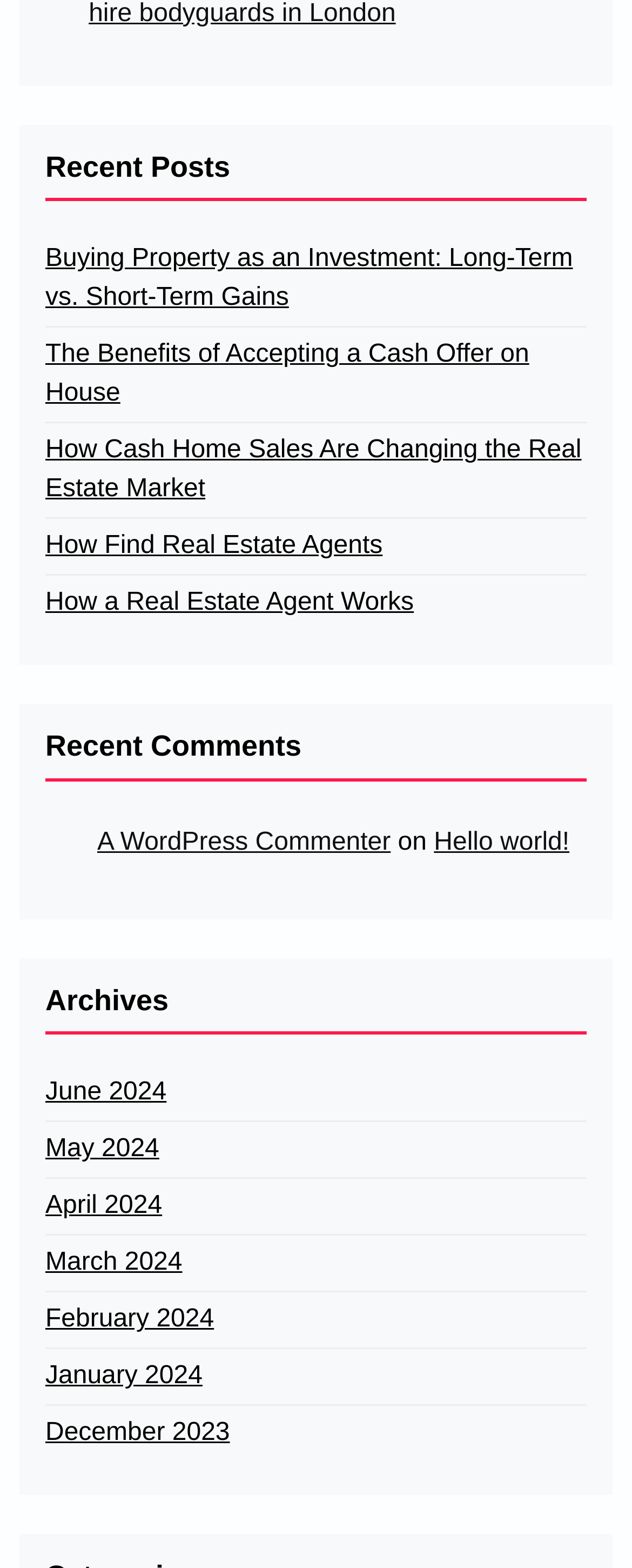Locate the bounding box coordinates of the region to be clicked to comply with the following instruction: "Read 'Buying Property as an Investment: Long-Term vs. Short-Term Gains'". The coordinates must be four float numbers between 0 and 1, in the form [left, top, right, bottom].

[0.072, 0.154, 0.928, 0.203]